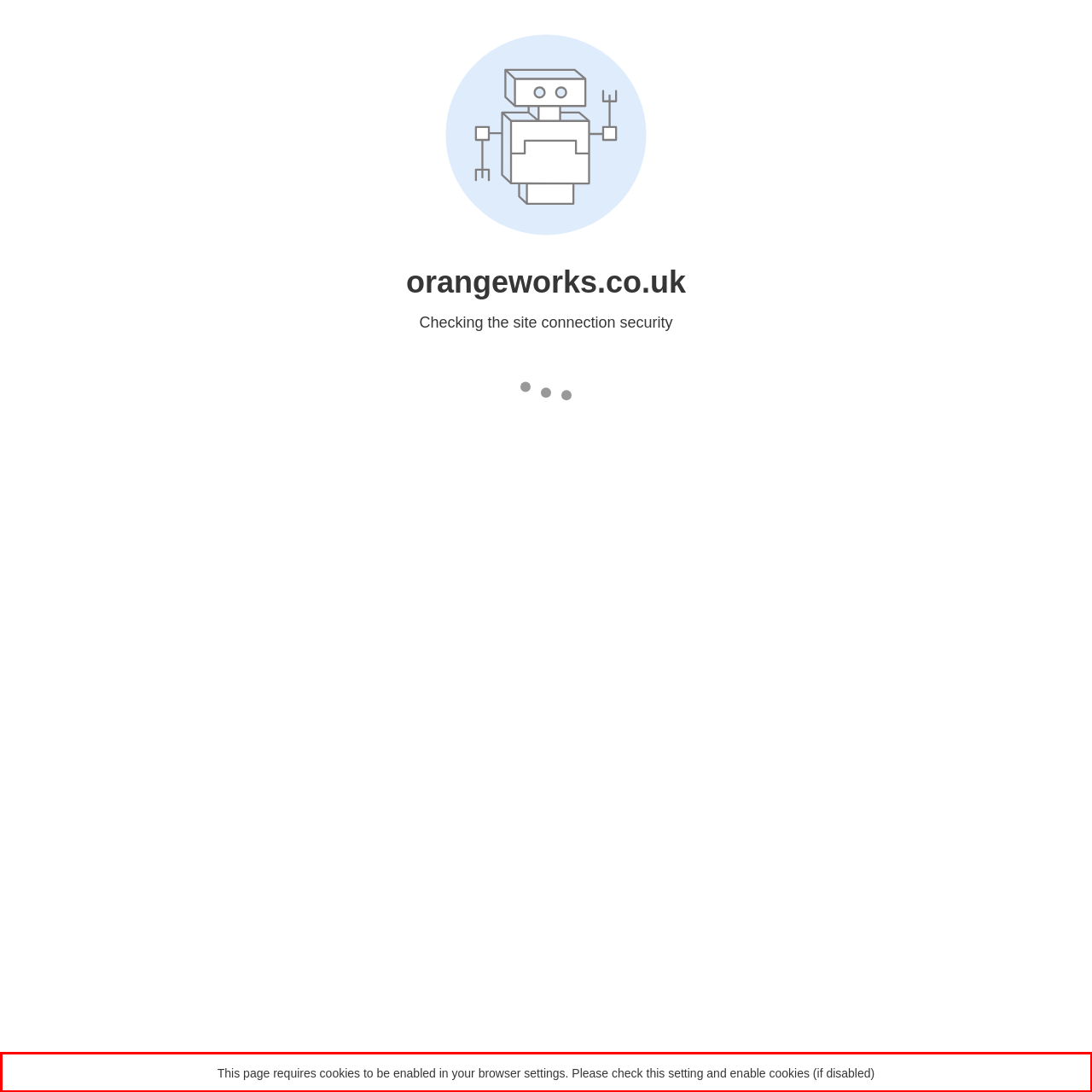With the provided screenshot of a webpage, locate the red bounding box and perform OCR to extract the text content inside it.

This page requires cookies to be enabled in your browser settings. Please check this setting and enable cookies (if disabled)